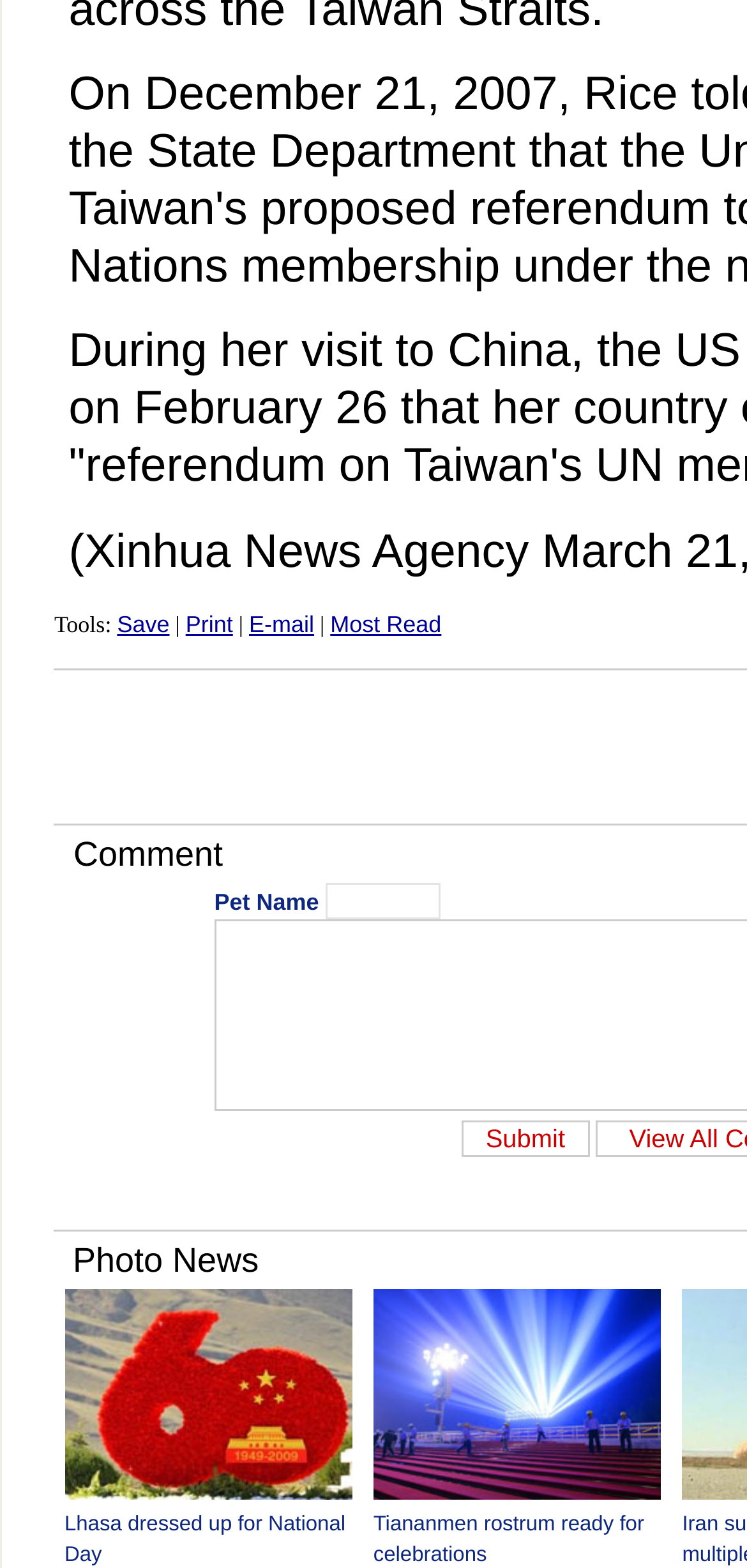Bounding box coordinates are given in the format (top-left x, top-left y, bottom-right x, bottom-right y). All values should be floating point numbers between 0 and 1. Provide the bounding box coordinate for the UI element described as: Save

[0.157, 0.389, 0.227, 0.406]